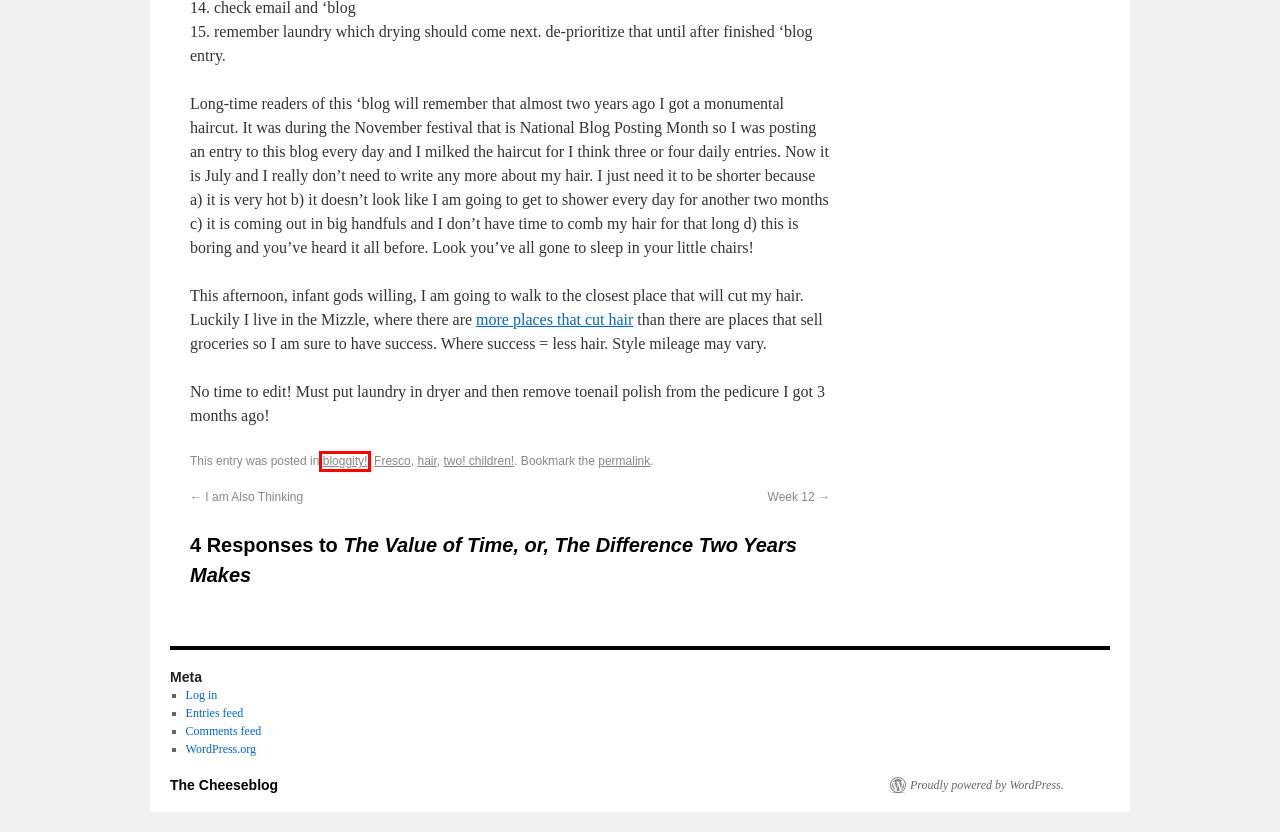You have a screenshot of a webpage with a red bounding box around an element. Choose the best matching webpage description that would appear after clicking the highlighted element. Here are the candidates:
A. If You Don’t Vote, You Can’t Complain | The Cheeseblog
B. The Cheeseblog
C. two! children! | The Cheeseblog
D. Blog Tool, Publishing Platform, and CMS – WordPress.org
E. Fresco | The Cheeseblog
F. Log In ‹ The Cheeseblog — WordPress
G. bloggity! | The Cheeseblog
H. Comments for The Cheeseblog

G